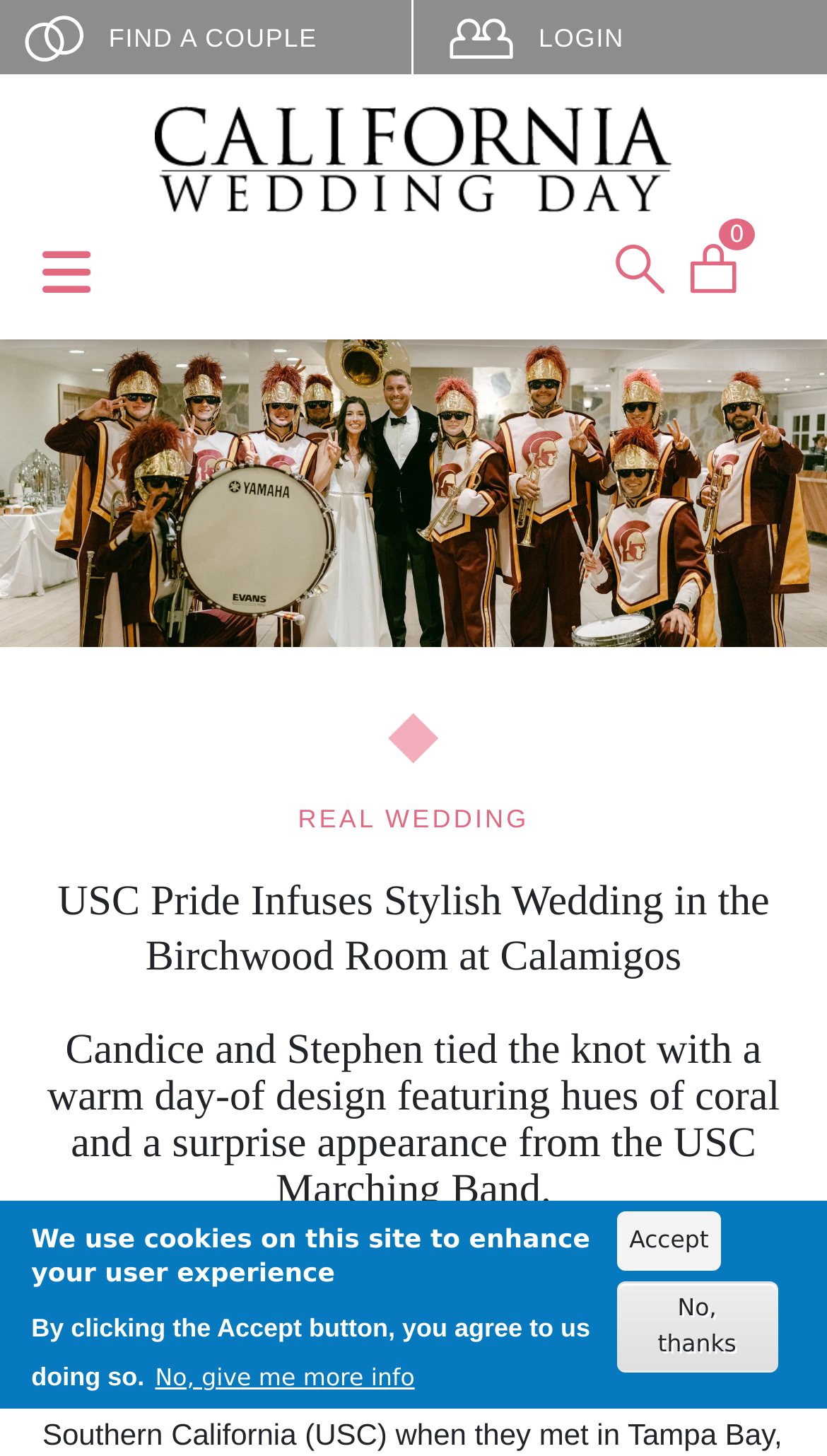What university's marching band made a surprise appearance?
With the help of the image, please provide a detailed response to the question.

The webpage mentions that the wedding featured a 'surprise appearance from the USC Marching Band', indicating that the university is USC.